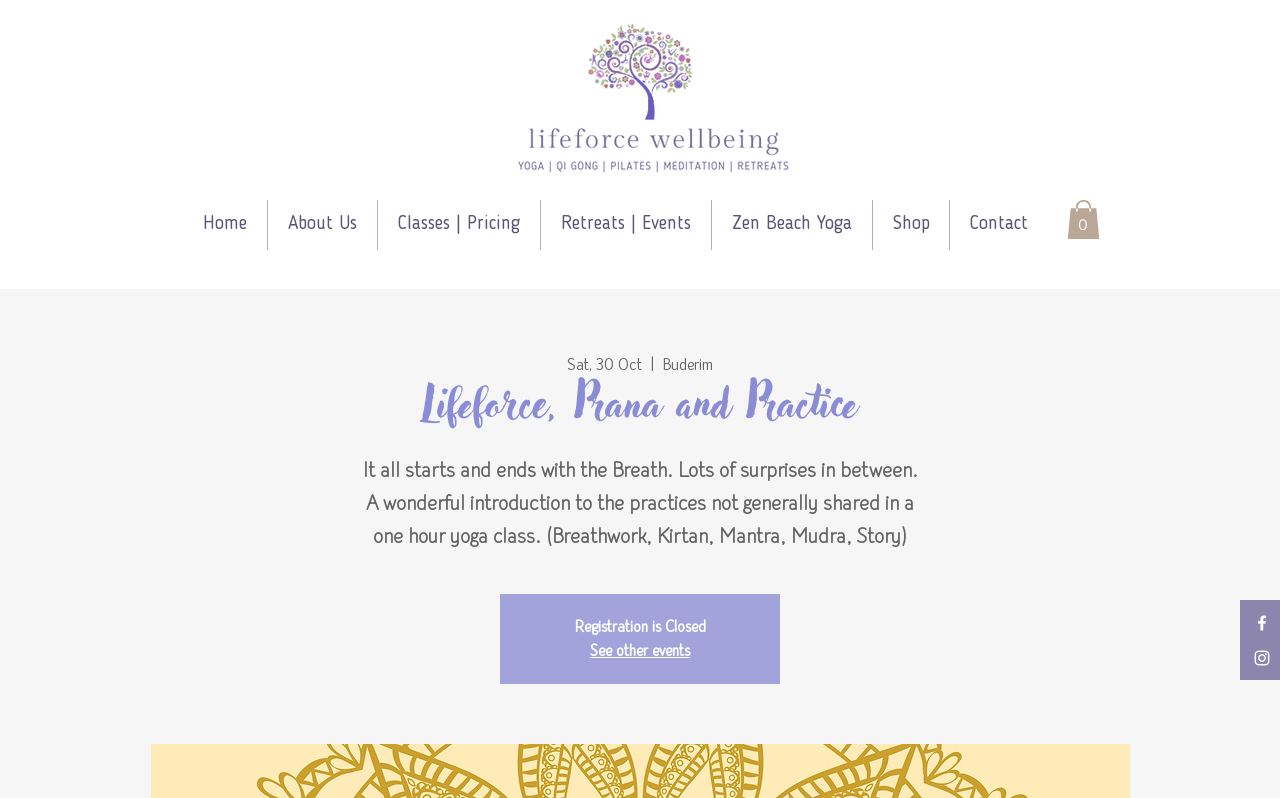Explain the webpage in detail.

This webpage is about Lifeforce Wellbeing, a yoga and wellness center. At the top left, there is a logo image of Lifeforce Wellbeing. Below the logo, there is a navigation menu with seven links: Home, About Us, Classes | Pricing, Retreats | Events, Zen Beach Yoga, Shop, and Contact. To the right of the navigation menu, there is a cart button with a count of 0 items.

At the bottom right corner, there is a social bar with two links: Facebook and Instagram, each represented by an icon. Above the social bar, there is a section with a heading "Lifeforce, Prana and Practice" and a paragraph of text describing the event, which is a yoga class that focuses on breathwork, kirtan, mantra, mudra, and story. The text also mentions that registration is closed.

There is also a link to "See other events" below the registration status. Additionally, there is a date and location mentioned, "Sat, 30 Oct | Buderim", which is likely related to the event being described.